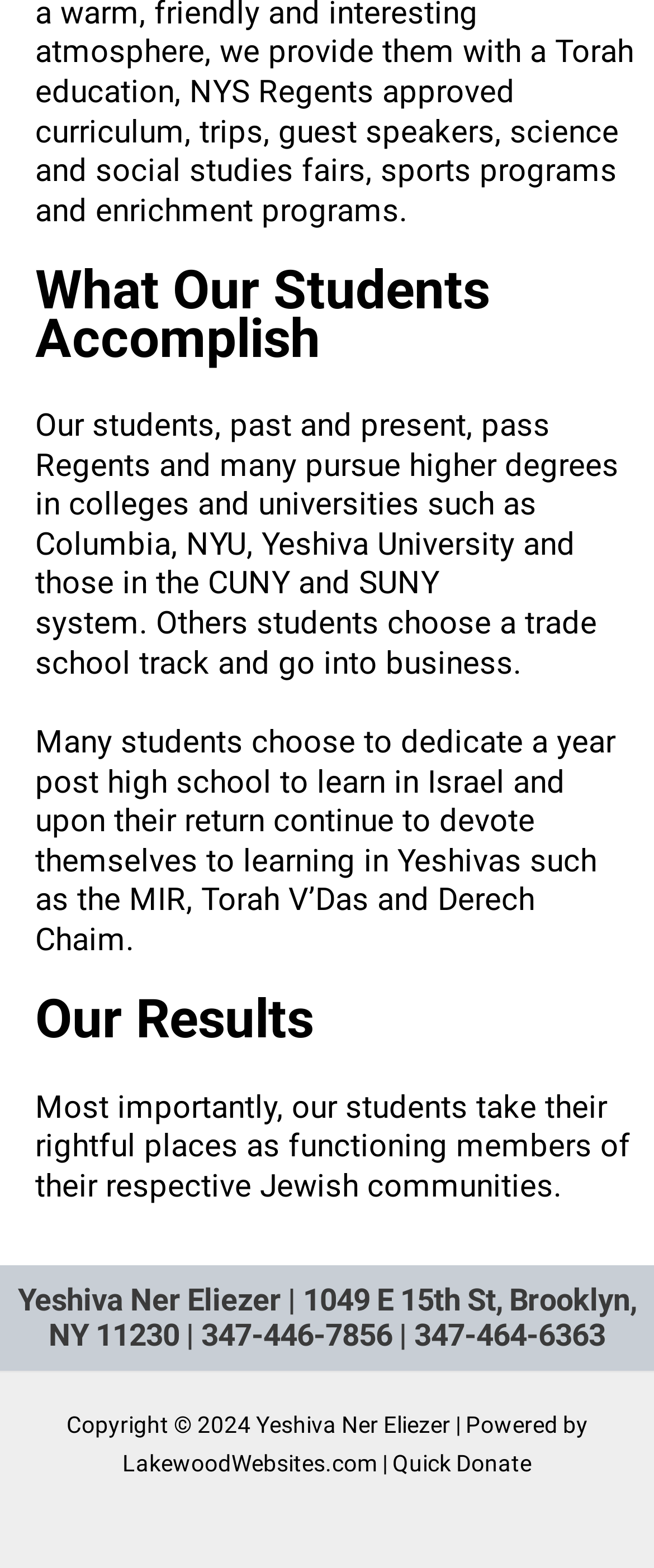Using the provided element description: "LakewoodWebsites.com", determine the bounding box coordinates of the corresponding UI element in the screenshot.

[0.187, 0.924, 0.577, 0.941]